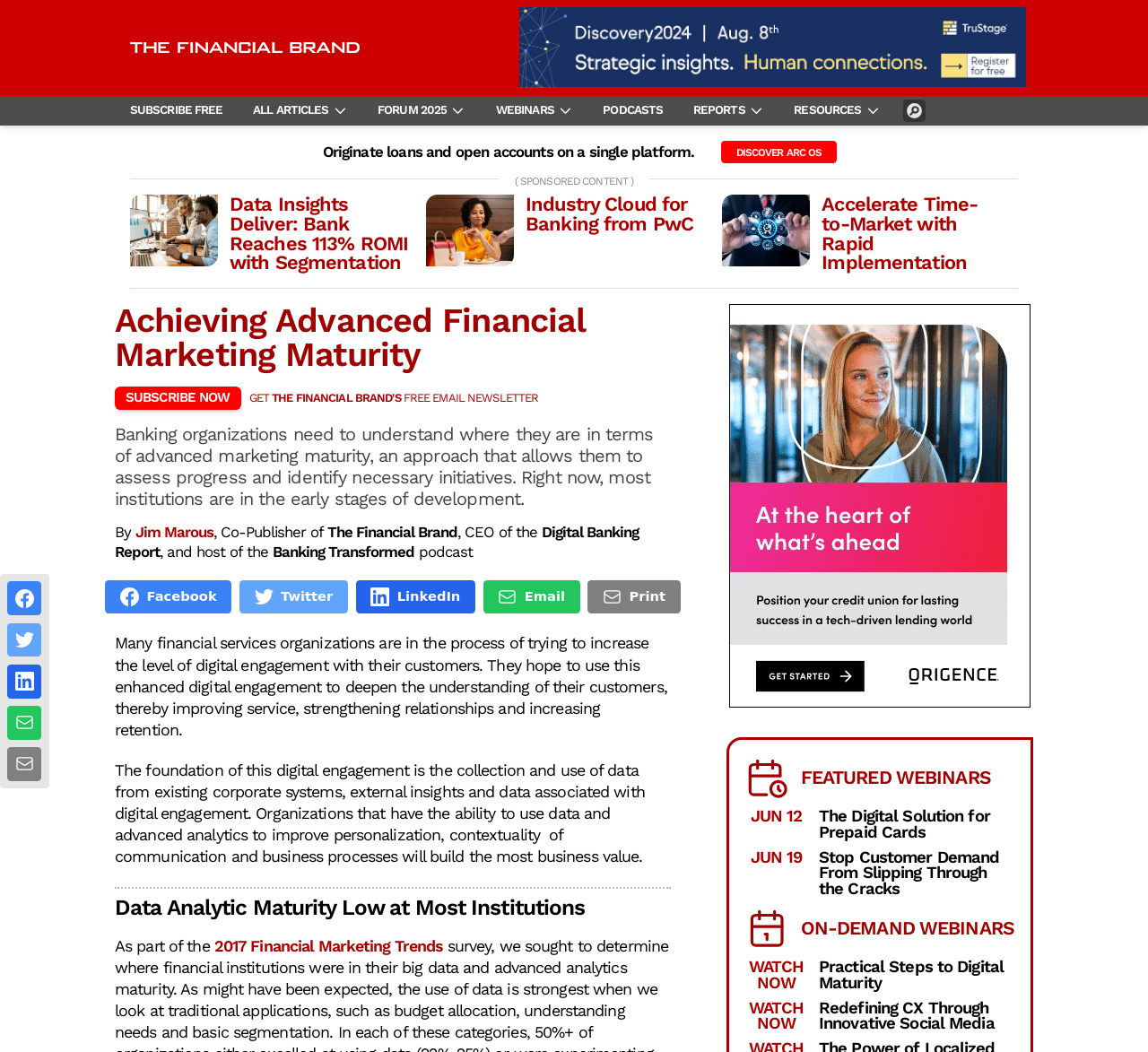Use a single word or phrase to answer the question:
What is the name of the podcast mentioned on the webpage?

Banking Transformed